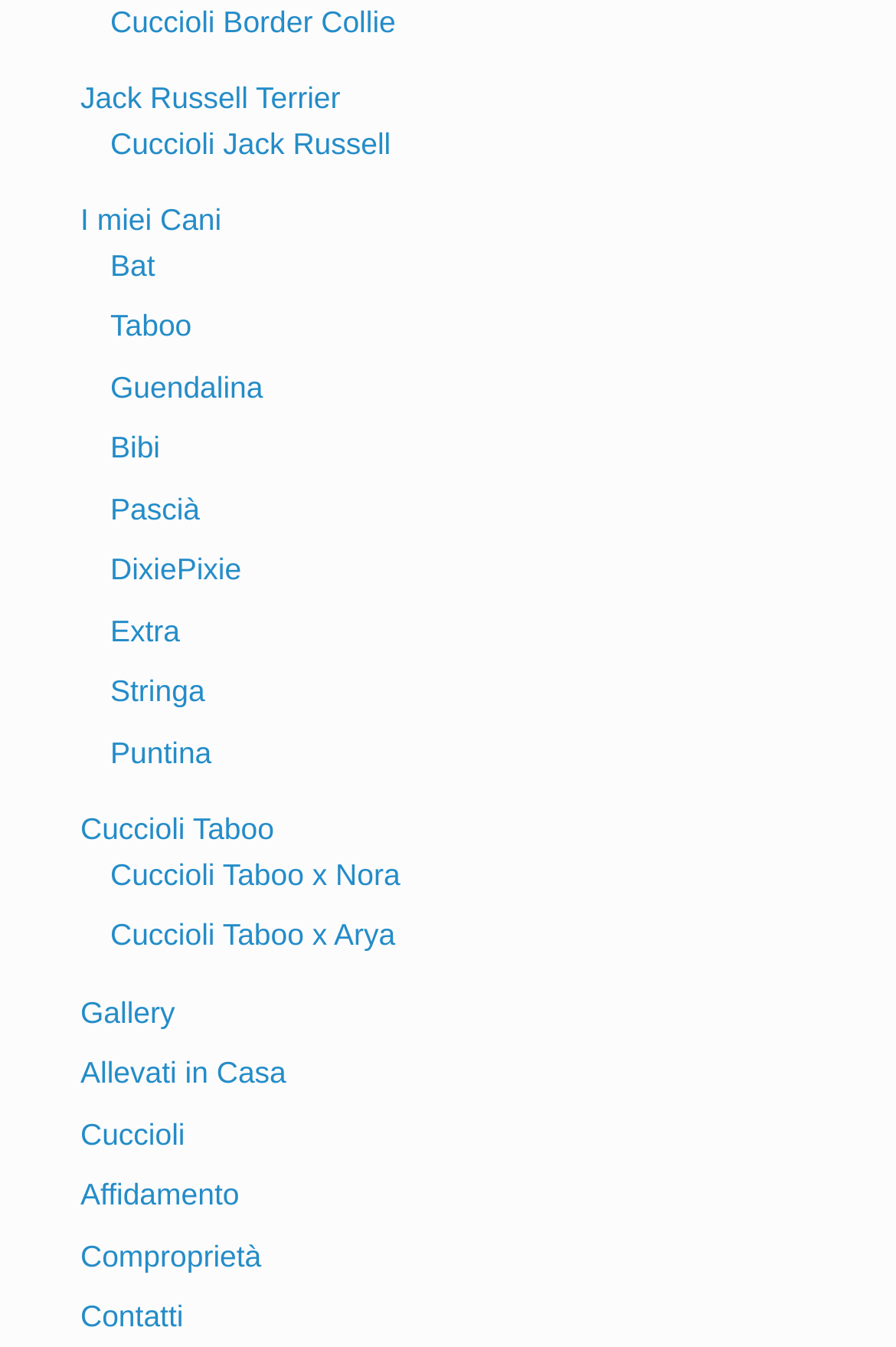Please answer the following question using a single word or phrase: 
How many sections are there on the webpage?

2